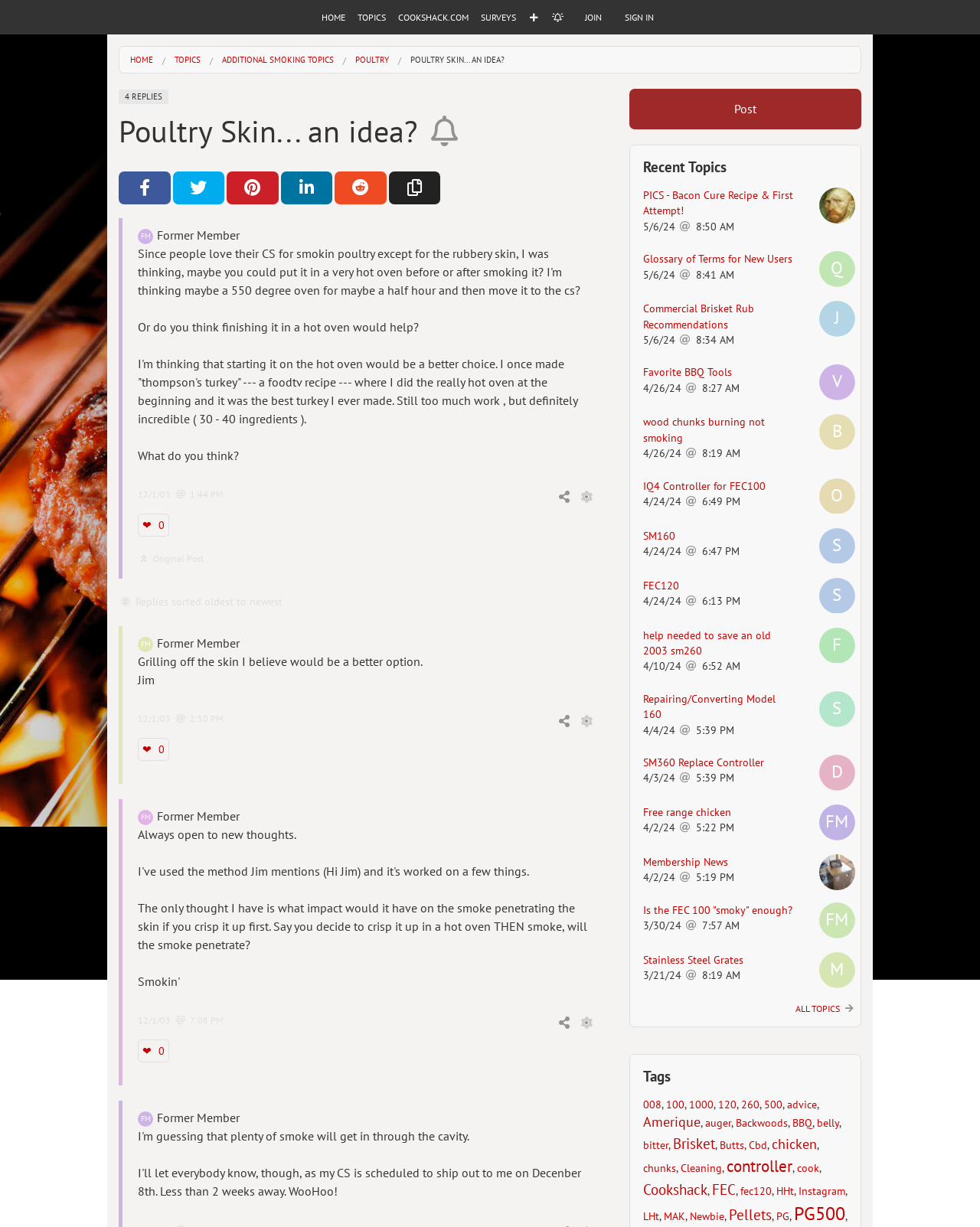Pinpoint the bounding box coordinates of the element you need to click to execute the following instruction: "Follow the topic 'Poultry Skin... an idea?'". The bounding box should be represented by four float numbers between 0 and 1, in the format [left, top, right, bottom].

[0.434, 0.091, 0.473, 0.123]